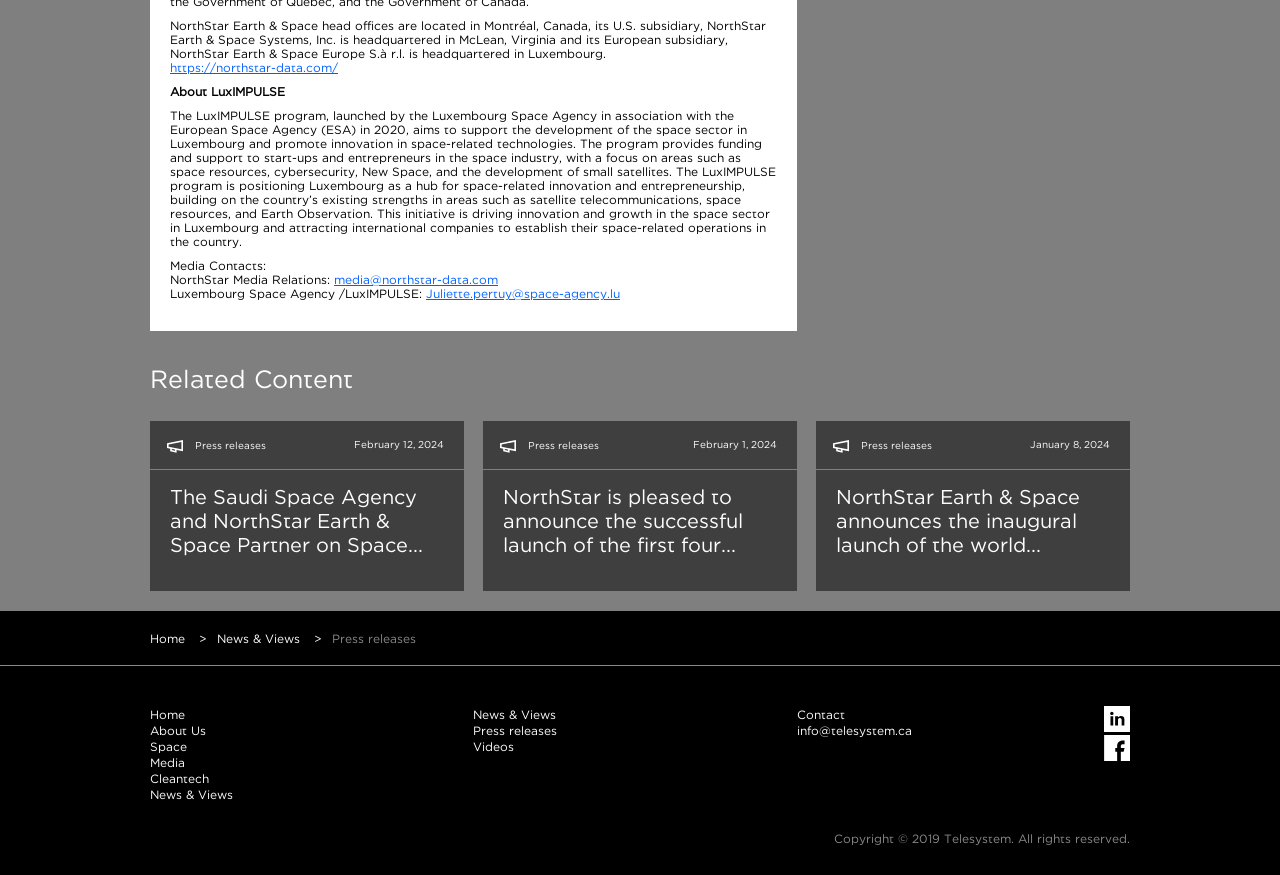How many press releases are listed on the webpage?
Provide an in-depth and detailed answer to the question.

The answer can be found by counting the number of article elements that contain press release information, which are three in total.